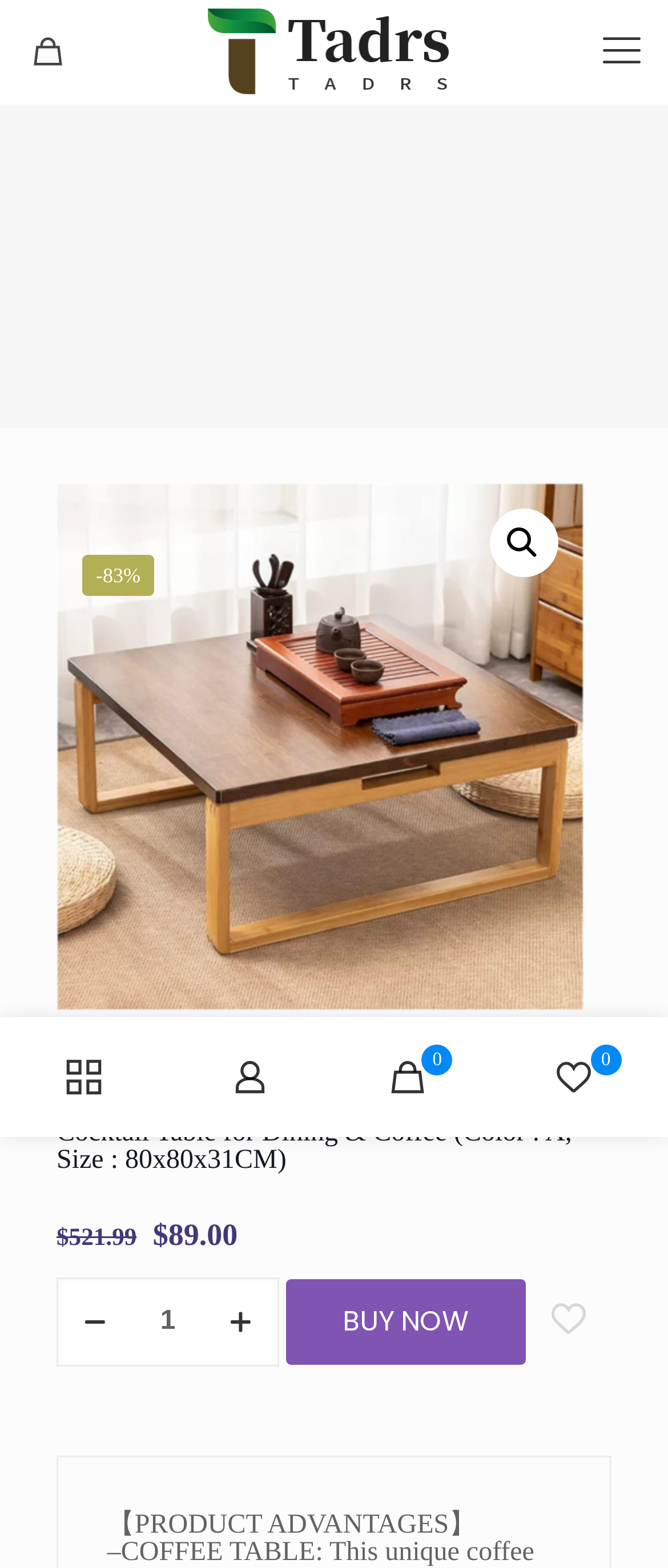Bounding box coordinates should be in the format (top-left x, top-left y, bottom-right x, bottom-right y) and all values should be floating point numbers between 0 and 1. Determine the bounding box coordinate for the UI element described as: title="Tadrs"

[0.0, 0.0, 1.0, 0.066]